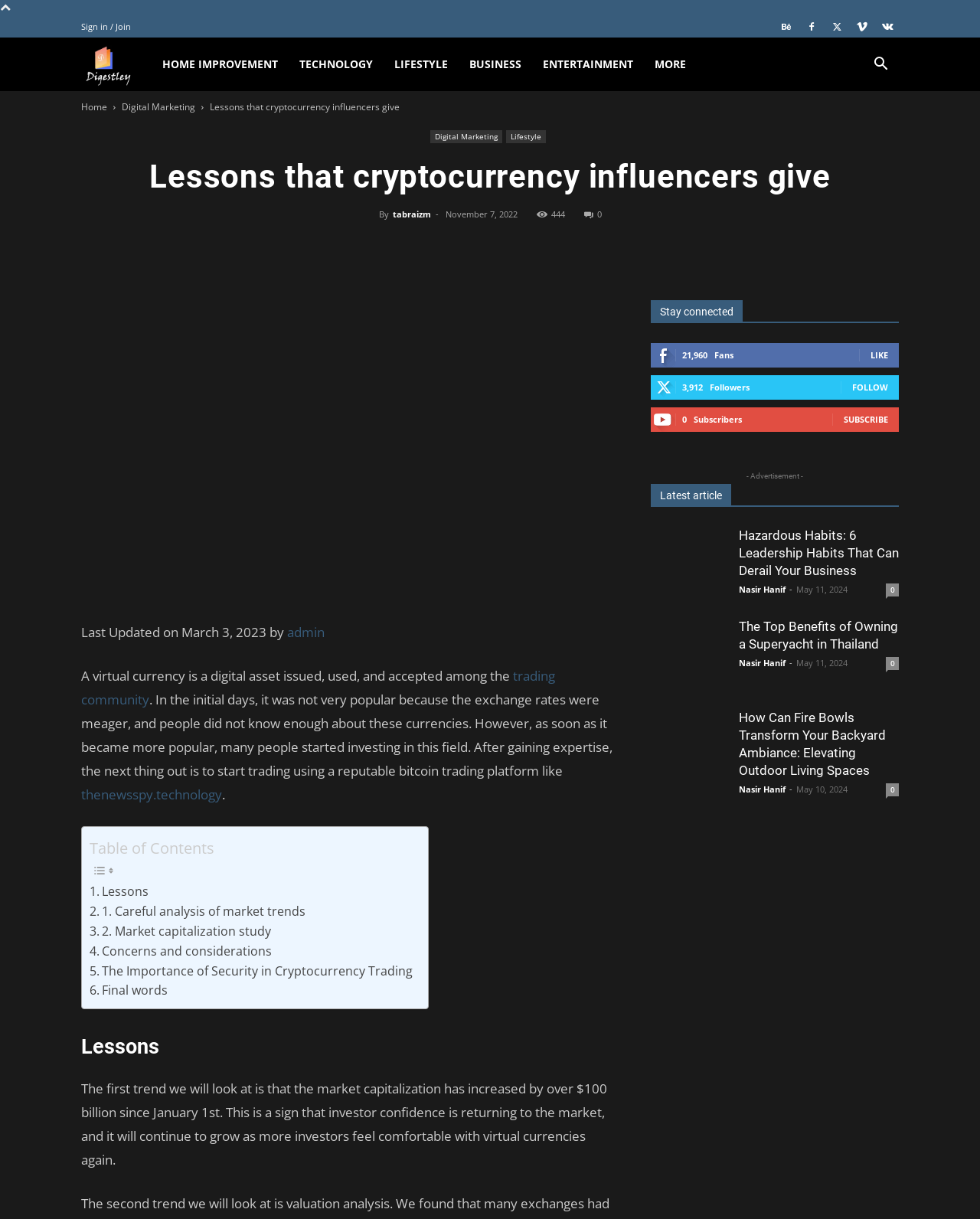Determine the bounding box coordinates of the target area to click to execute the following instruction: "Click on the 'Sign in / Join' link."

[0.083, 0.017, 0.134, 0.026]